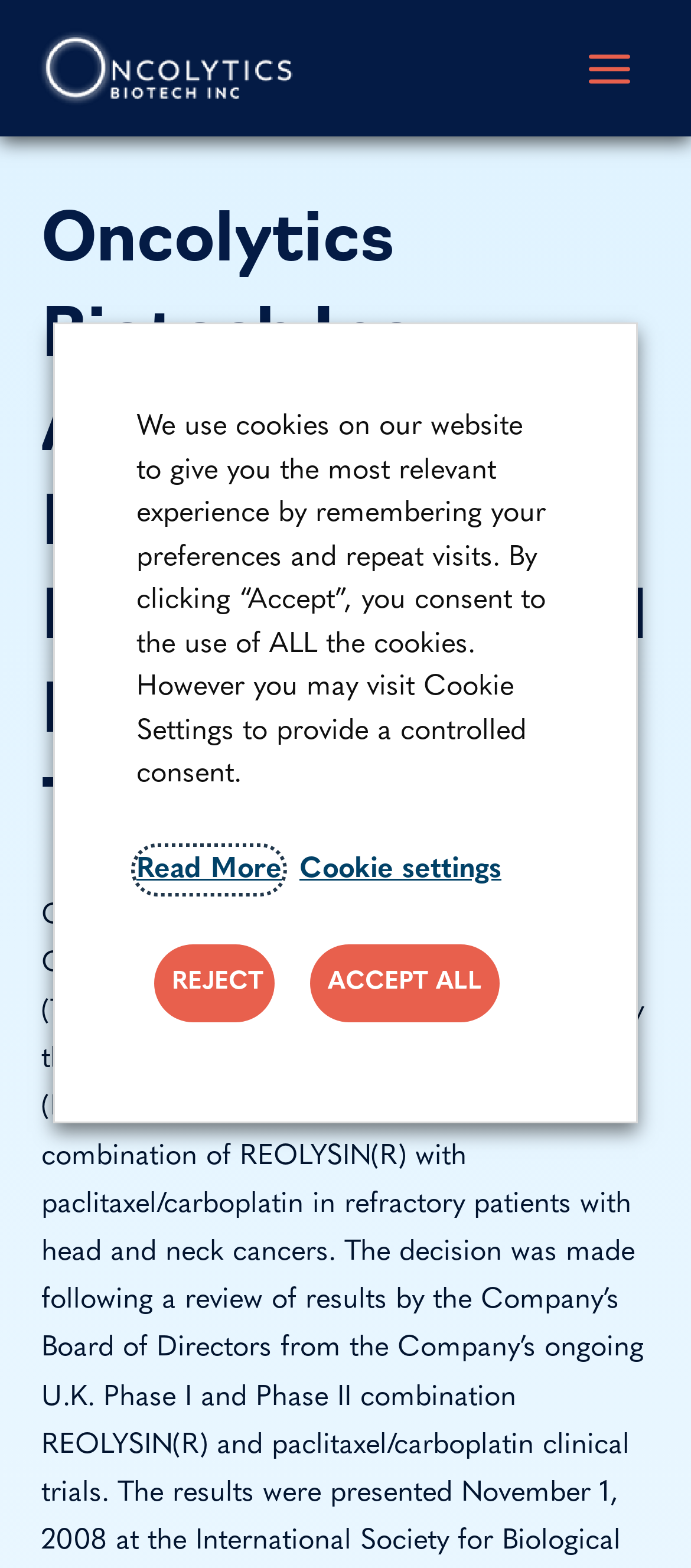Identify the bounding box for the UI element described as: "alt="Oncolytics Biotech Inc"". Ensure the coordinates are four float numbers between 0 and 1, formatted as [left, top, right, bottom].

[0.051, 0.034, 0.436, 0.052]